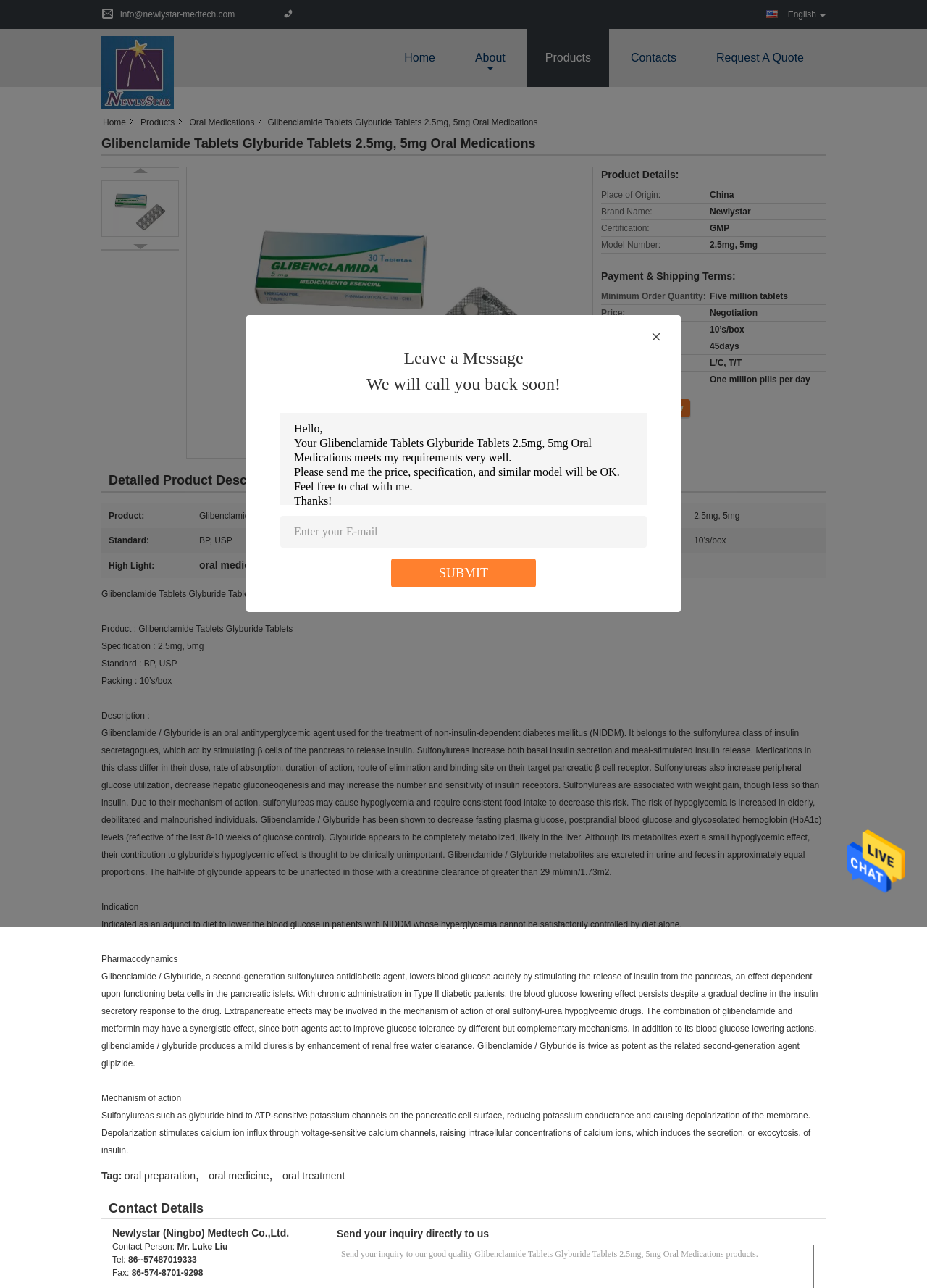Determine the main heading of the webpage and generate its text.

Glibenclamide Tablets Glyburide Tablets 2.5mg, 5mg Oral Medications